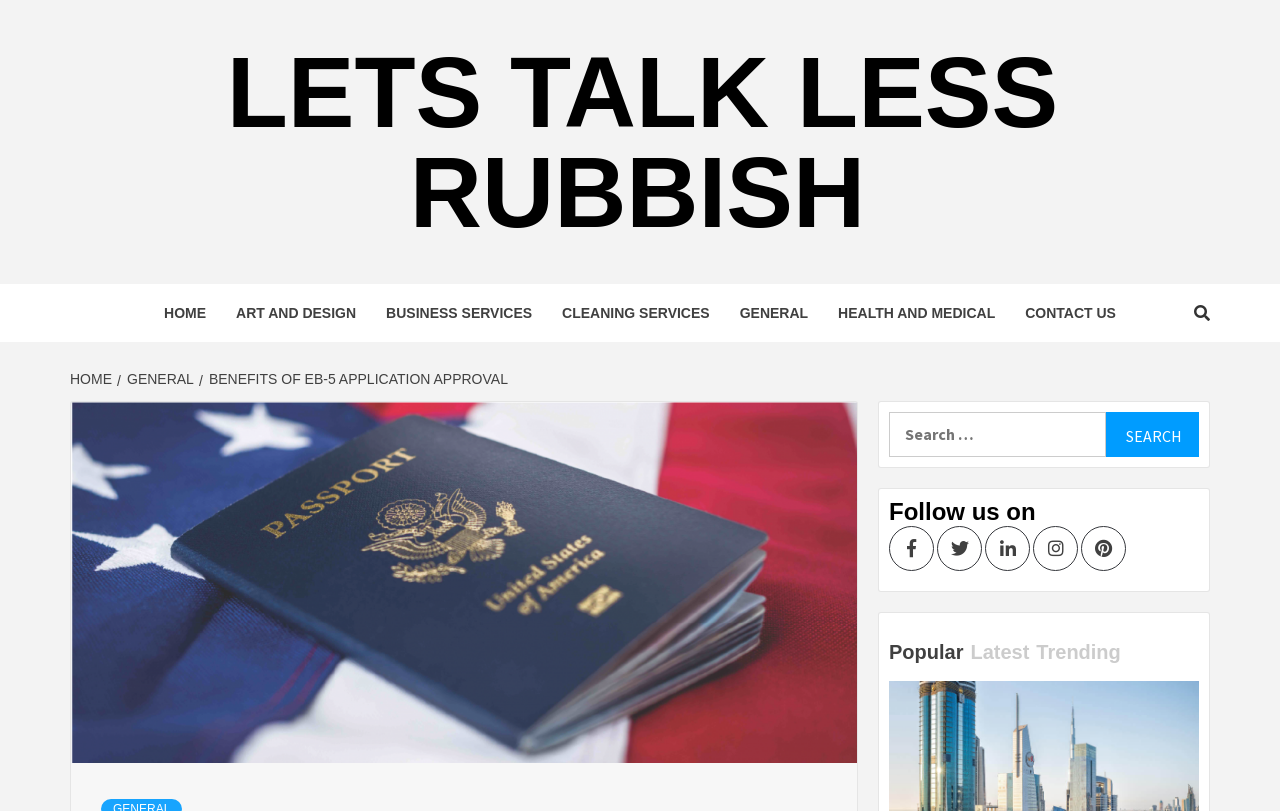Deliver a detailed narrative of the webpage's visual and textual elements.

This webpage is about the benefits of EB-5 application approval, with the title "Benefits of EB-5 application approval – Lets Talk Less Rubbish" at the top. 

At the top left, there is a link to the website's homepage, "LETS TALK LESS RUBBISH", and a navigation menu with several links, including "HOME", "ART AND DESIGN", "BUSINESS SERVICES", "CLEANING SERVICES", "GENERAL", "HEALTH AND MEDICAL", and "CONTACT US". 

Below the navigation menu, there is a breadcrumbs section, which shows the current page's location in the website's hierarchy, with links to "HOME", "GENERAL", and the current page, "BENEFITS OF EB-5 APPLICATION APPROVAL". 

On the right side of the breadcrumbs section, there is a search bar with a label "Search for:" and a search button. 

Below the search bar, there are social media links to follow the website on Facebook, Twitter, LinkedIn, Instagram, and Pinterest. 

Further down, there is a tab list with three tabs: "Popular", "Latest", and "Trending", which are not currently selected. 

At the very bottom of the page, there is an additional link, but its purpose is unclear.